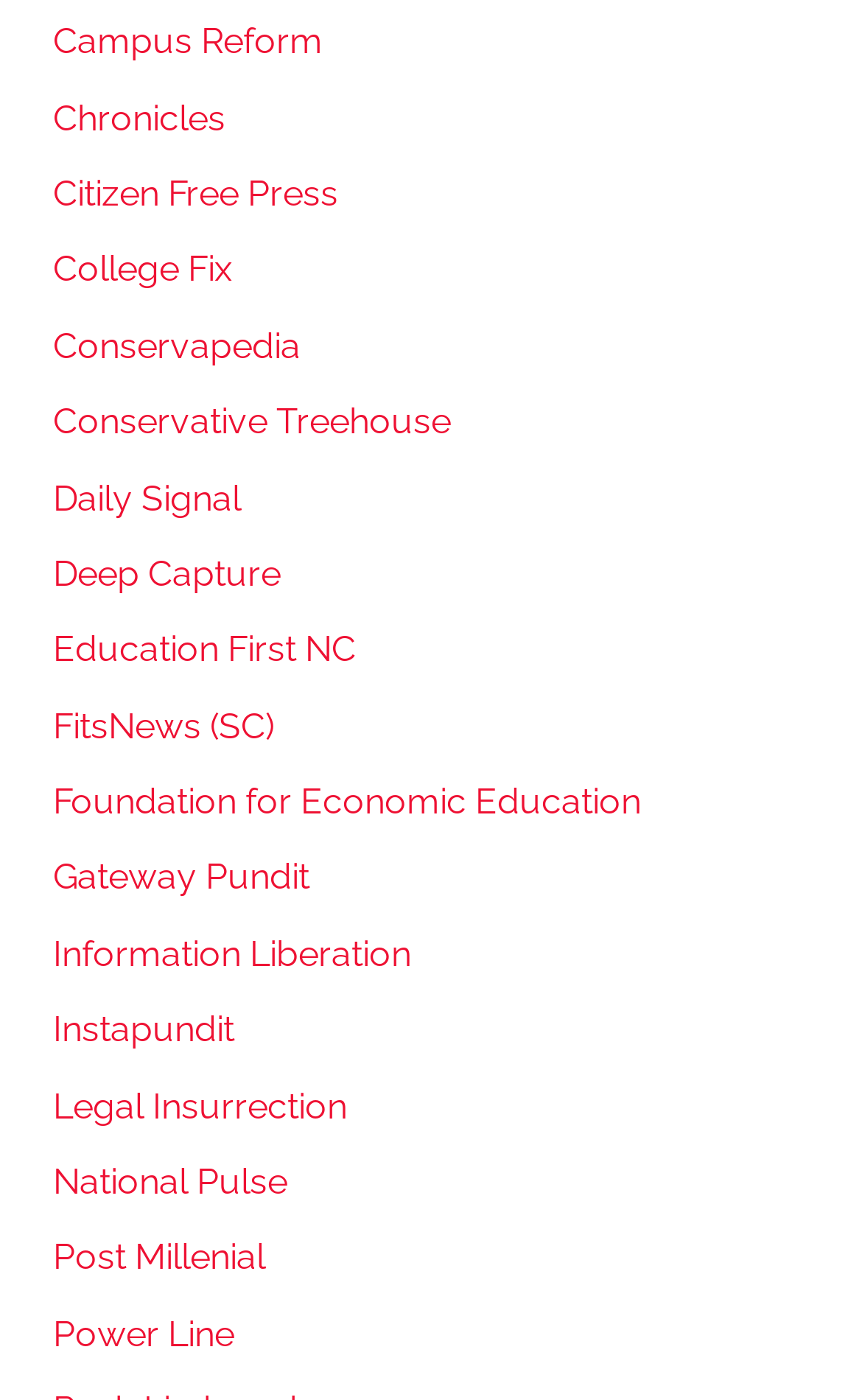Show the bounding box coordinates of the region that should be clicked to follow the instruction: "go to Conservative Treehouse."

[0.062, 0.286, 0.523, 0.316]